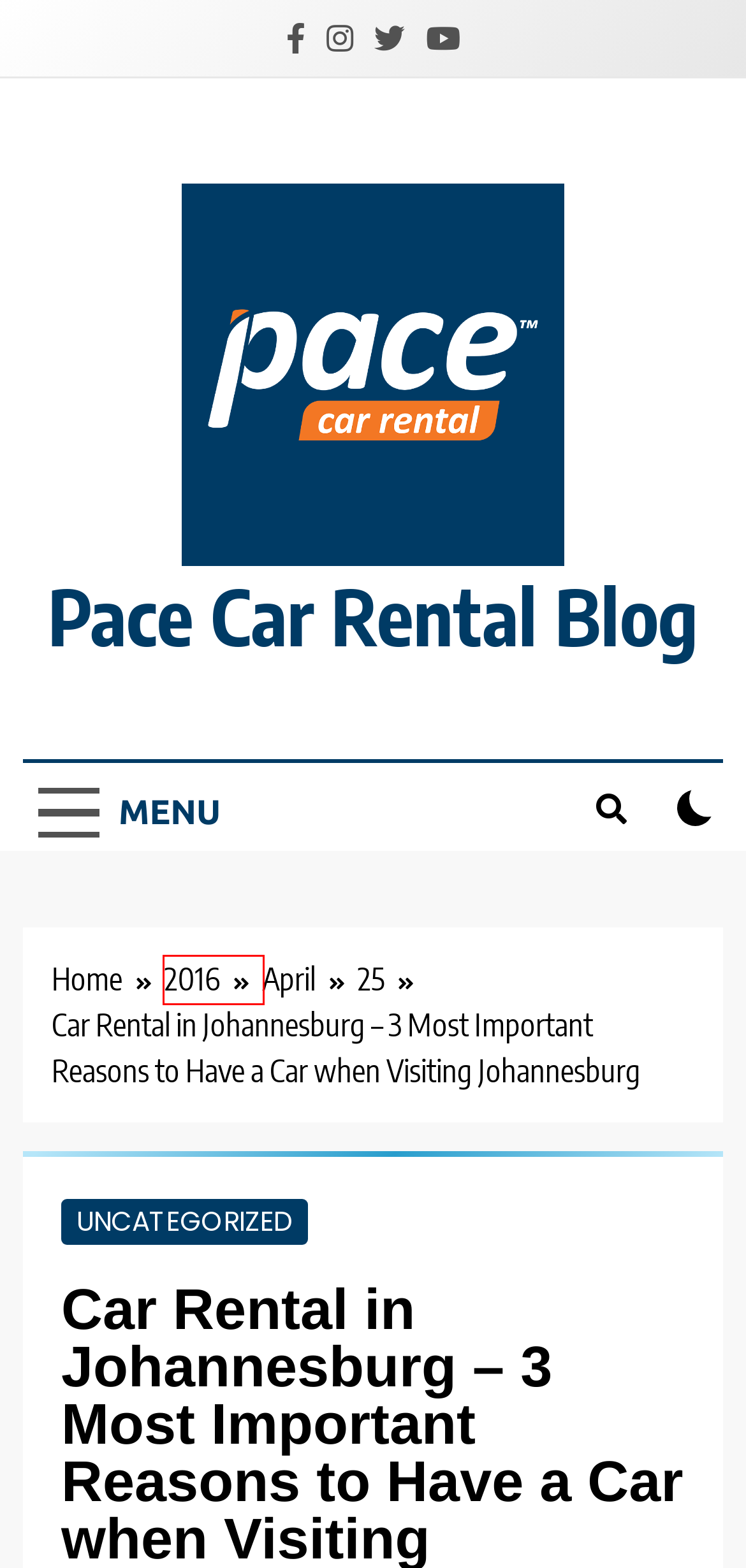Examine the screenshot of a webpage featuring a red bounding box and identify the best matching webpage description for the new page that results from clicking the element within the box. Here are the options:
A. Pace Car Rental Blog -
B. April 2016 - Pace Car Rental Blog
C. Cost-Effective Car Rental in Gqeberha
D. 2016 - Pace Car Rental Blog
E. April 25, 2016 - Pace Car Rental Blog
F. Navigate the Urban Jungle in a Renault Kwid Rental
G. Cash Car Rental: Navigating Convenience and Accessibility
H. Uncategorized Archives - Pace Car Rental Blog

D